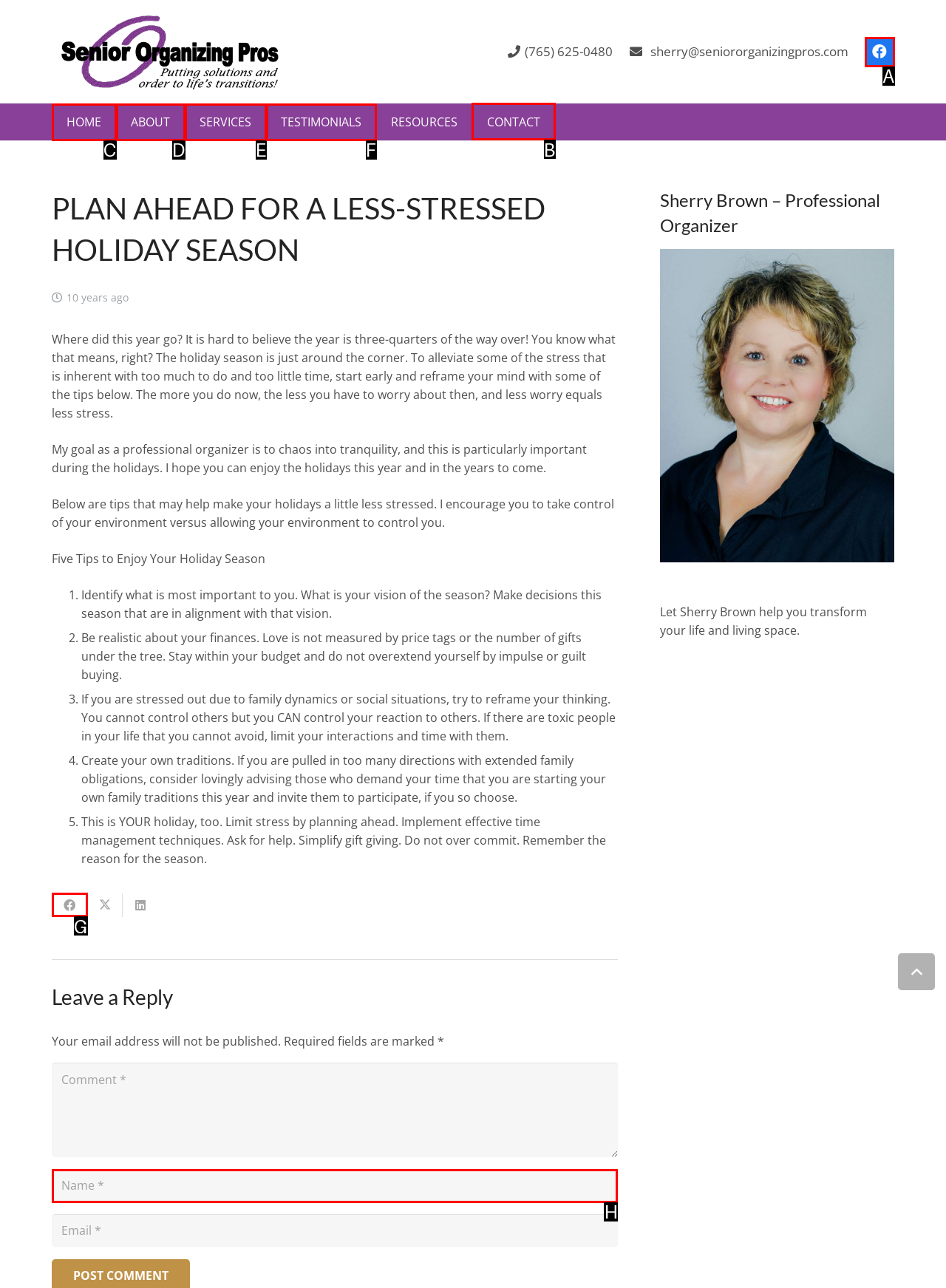Determine which element should be clicked for this task: Click the 'CONTACT' link
Answer with the letter of the selected option.

B